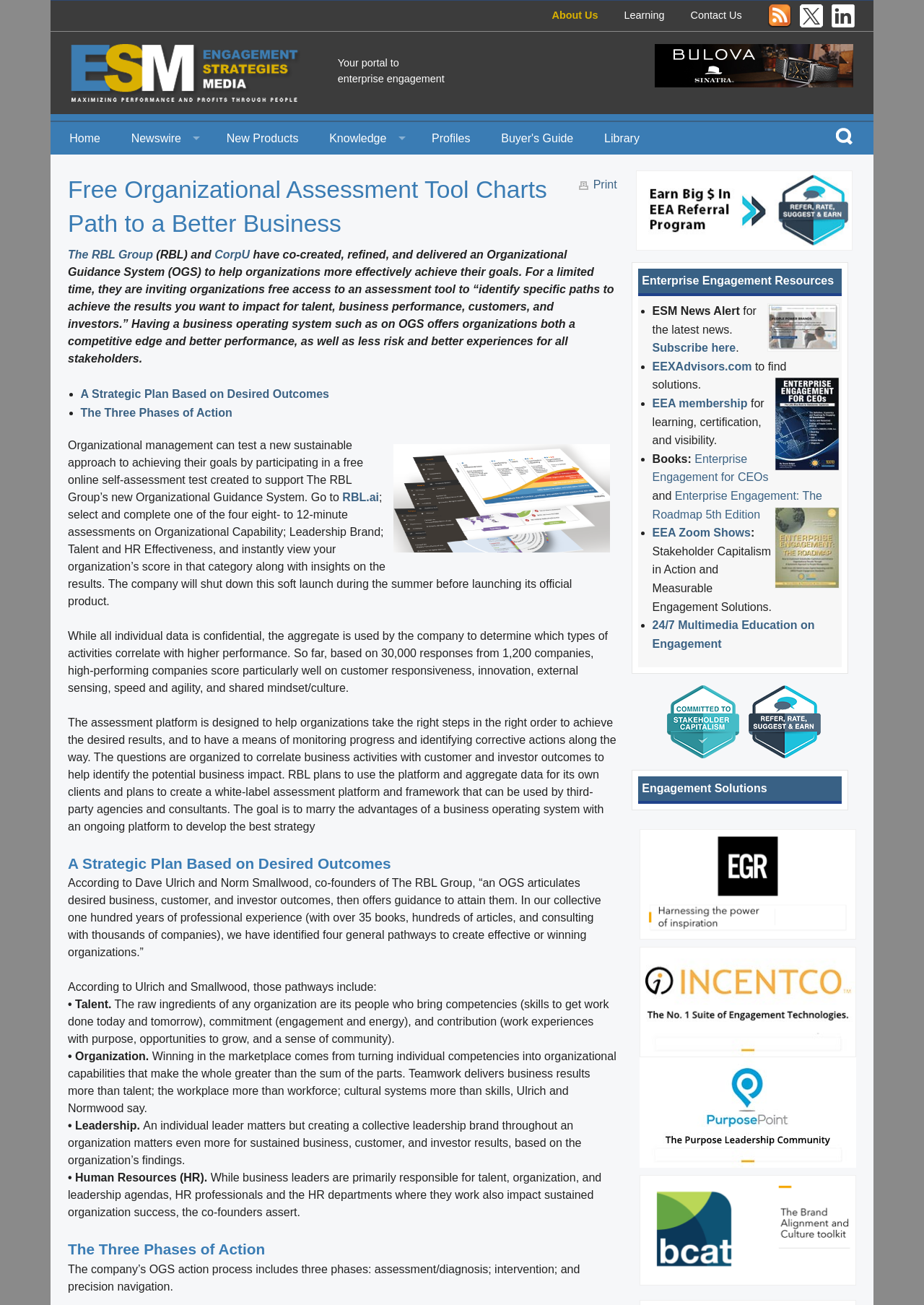Find and provide the bounding box coordinates for the UI element described here: "Profiles". The coordinates should be given as four float numbers between 0 and 1: [left, top, right, bottom].

[0.456, 0.093, 0.521, 0.118]